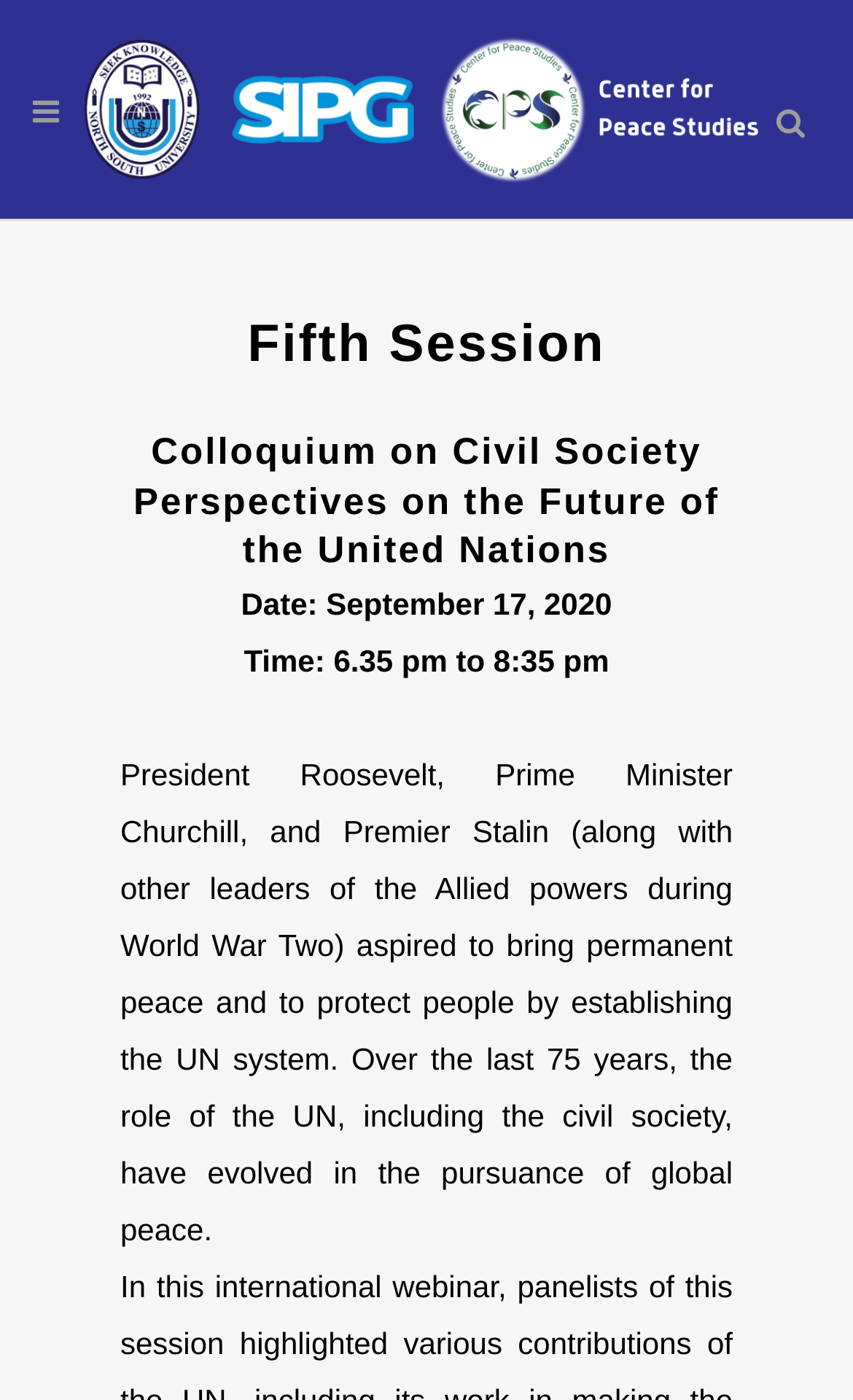What is the time of the colloquium?
Please utilize the information in the image to give a detailed response to the question.

I found the time of the colloquium by looking at the static text element that says 'Time: 6.35 pm to 8:35 pm'.